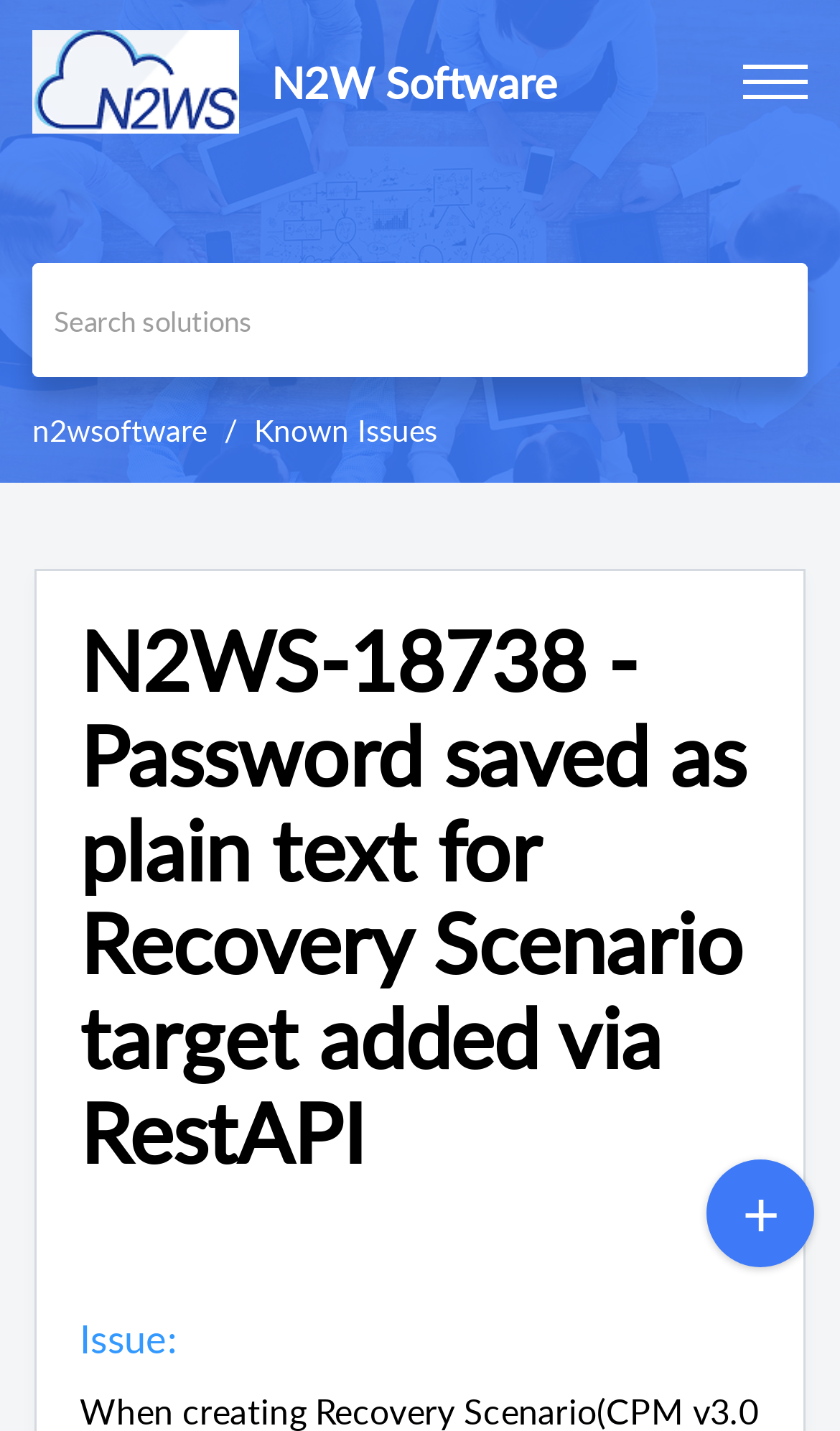Please identify and generate the text content of the webpage's main heading.

N2WS-18738 - Password saved as plain text for Recovery Scenario target added via RestAPI